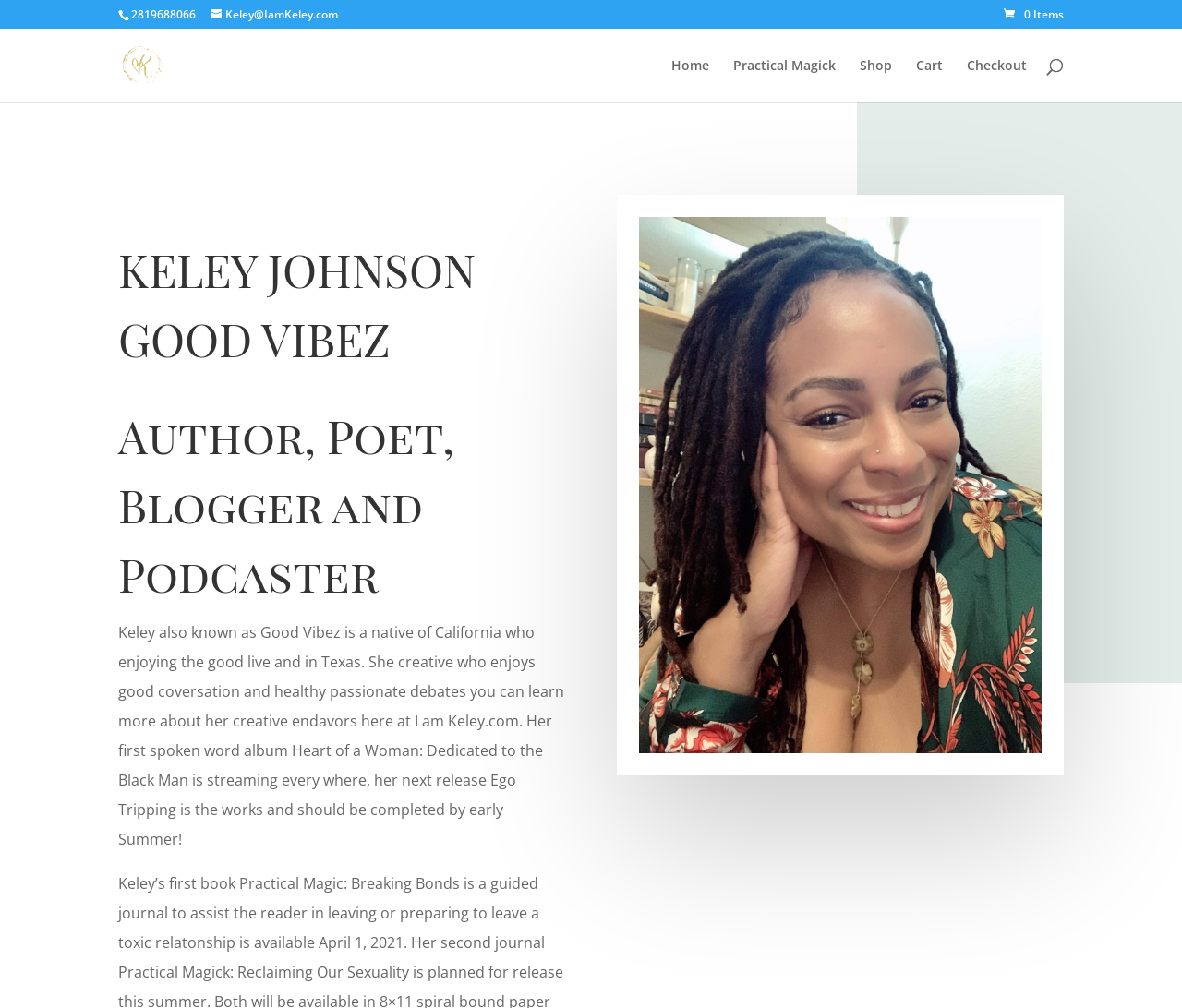Find and indicate the bounding box coordinates of the region you should select to follow the given instruction: "visit shop".

[0.727, 0.059, 0.755, 0.102]